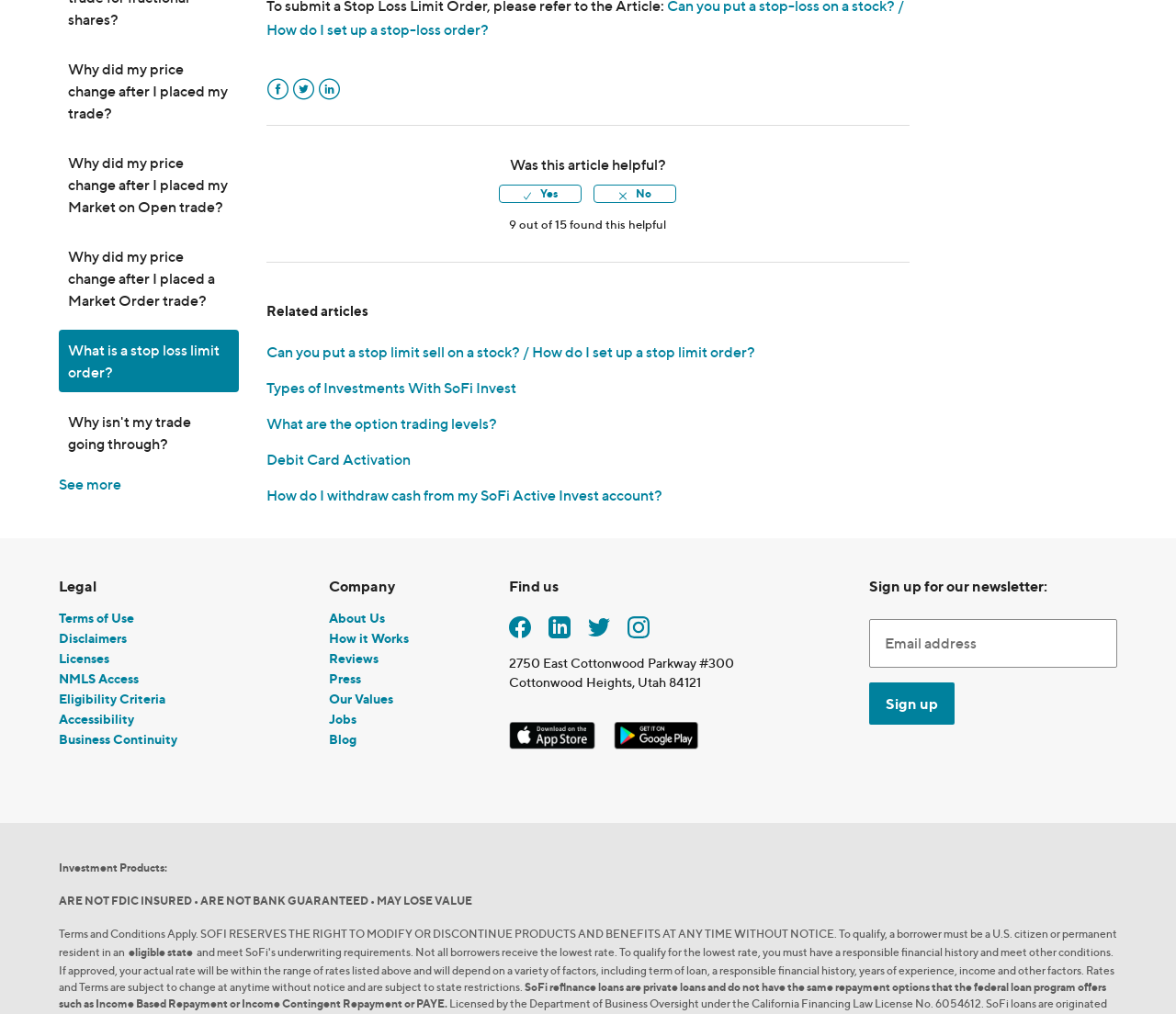Provide the bounding box coordinates of the HTML element this sentence describes: "Disclaimers".

[0.05, 0.62, 0.184, 0.64]